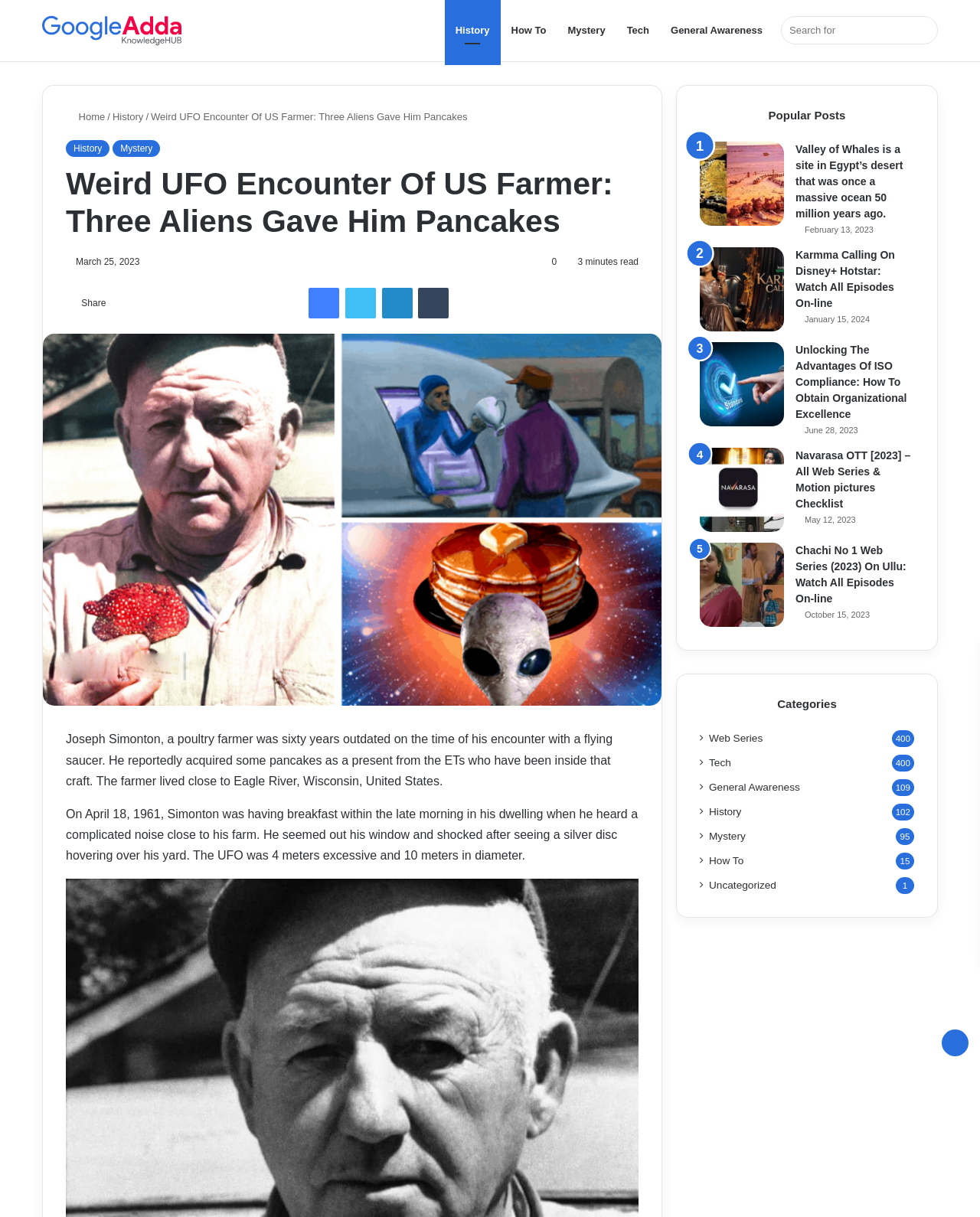What is the name of the social media platform with a link below the 'Share' button? From the image, respond with a single word or brief phrase.

Facebook